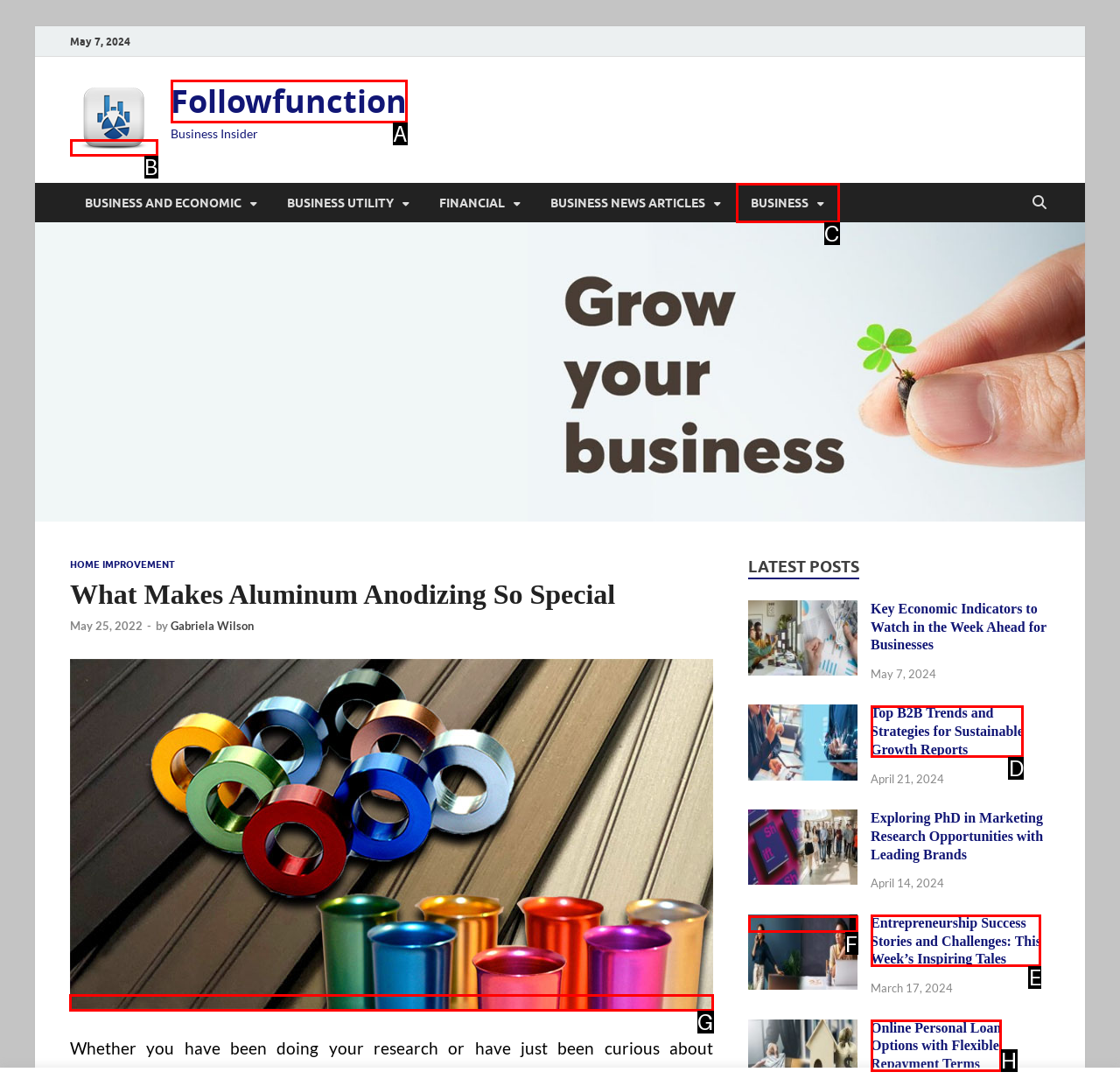Choose the HTML element to click for this instruction: Click on the 'What Makes Aluminum Anodizing So Special' article Answer with the letter of the correct choice from the given options.

G